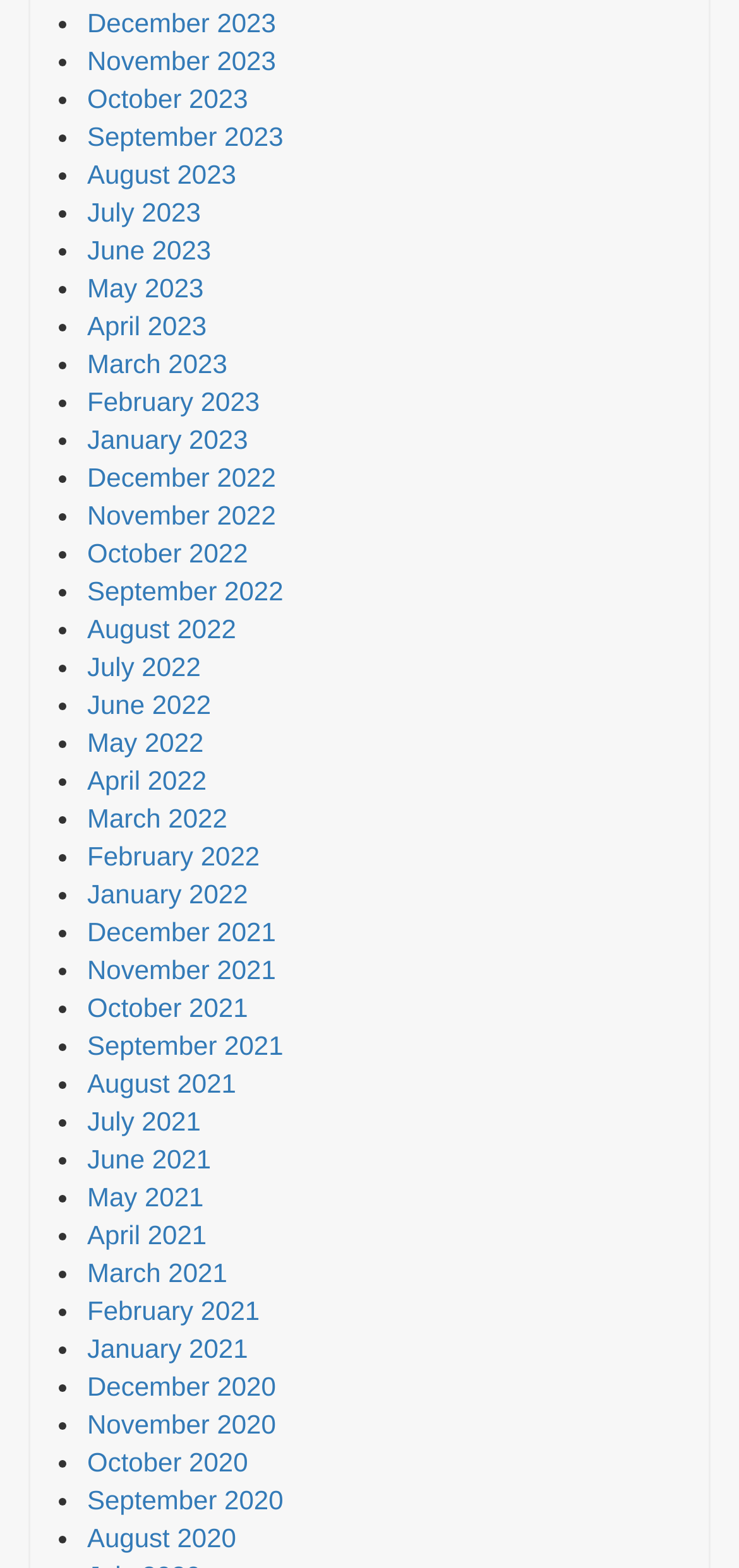What is the earliest month and year listed?
Kindly give a detailed and elaborate answer to the question.

By scanning the list of links, I can see that the earliest month and year listed is 'December 2020', which is the last link in the list.